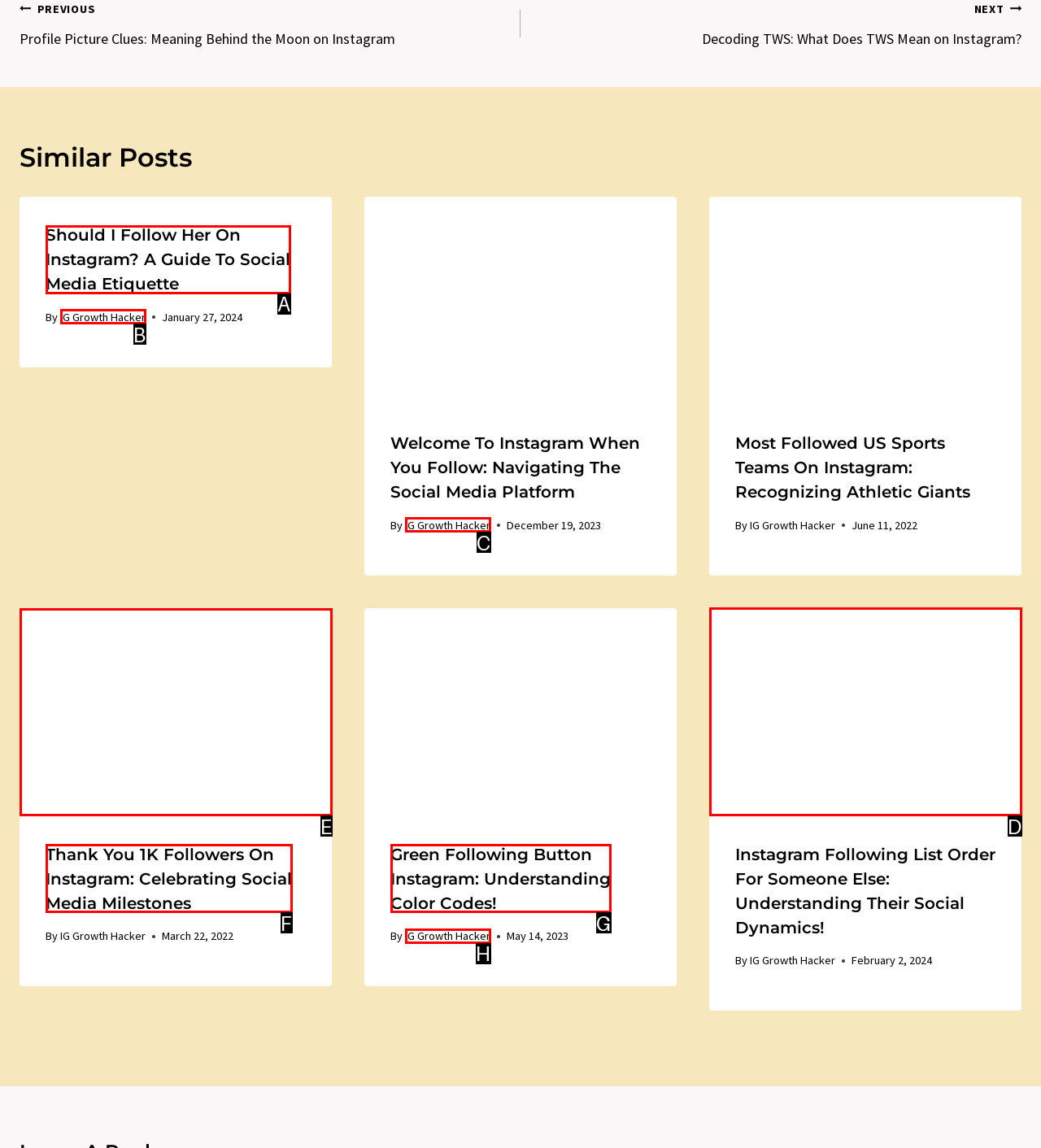Choose the letter that corresponds to the correct button to accomplish the task: Read the article 'Thank You 1K Followers on Instagram: Celebrating Social Media Milestones'
Reply with the letter of the correct selection only.

E